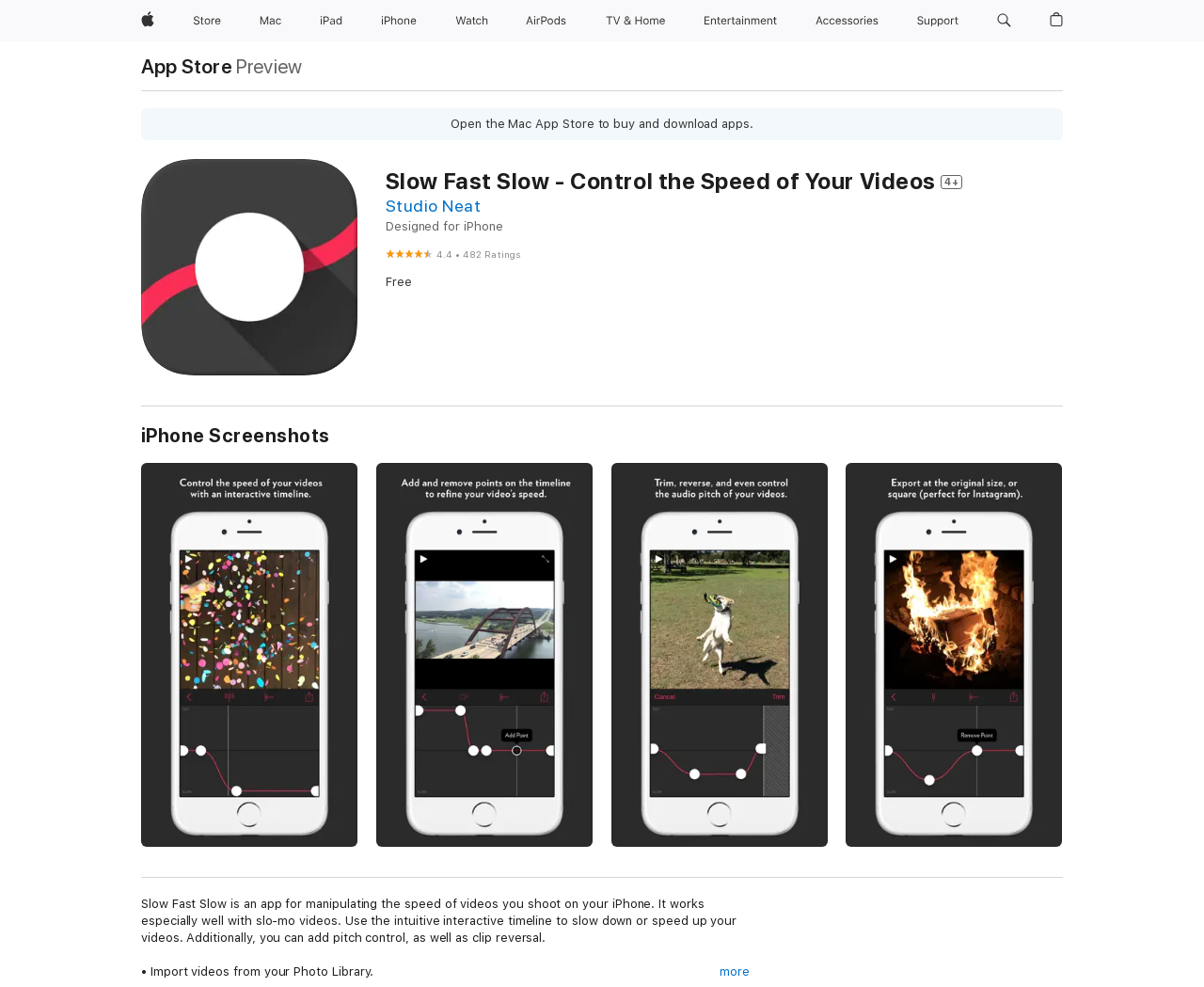Determine the bounding box for the UI element that matches this description: "Citrix Partner".

None